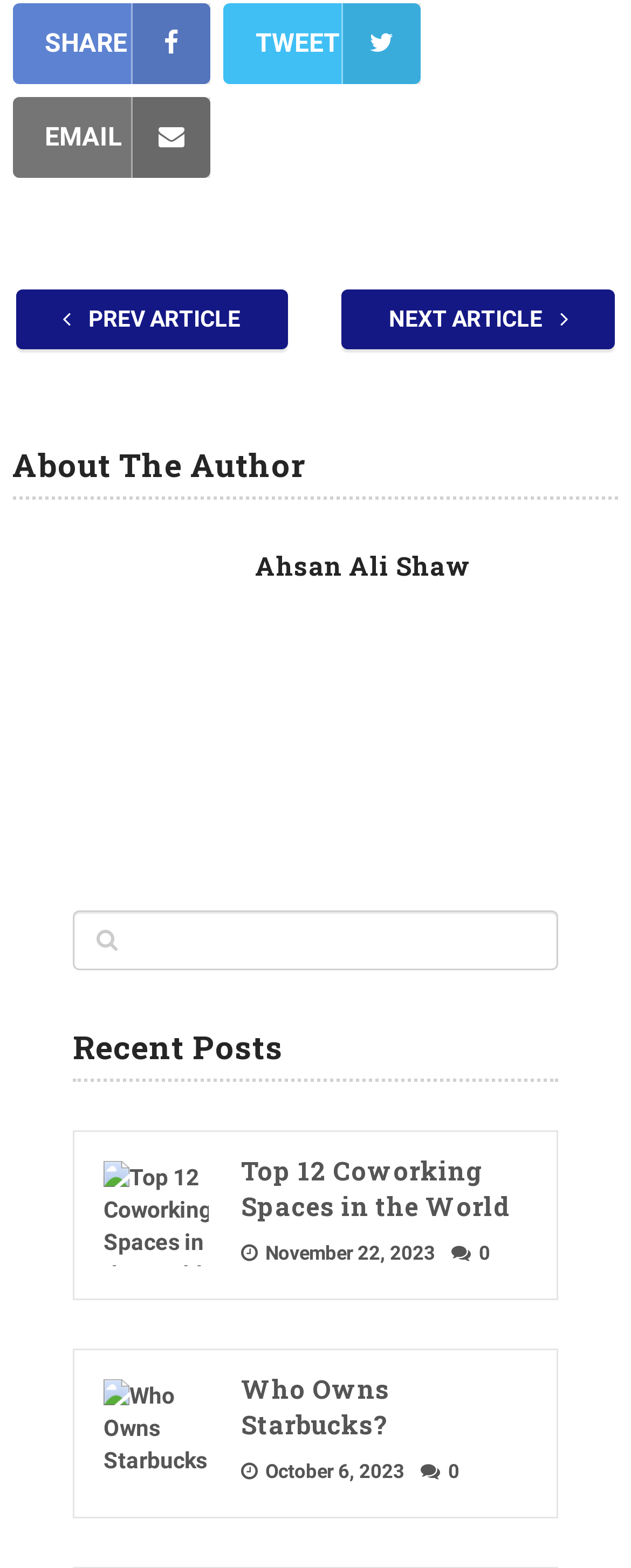Determine the bounding box coordinates (top-left x, top-left y, bottom-right x, bottom-right y) of the UI element described in the following text: Next Article

[0.542, 0.185, 0.975, 0.223]